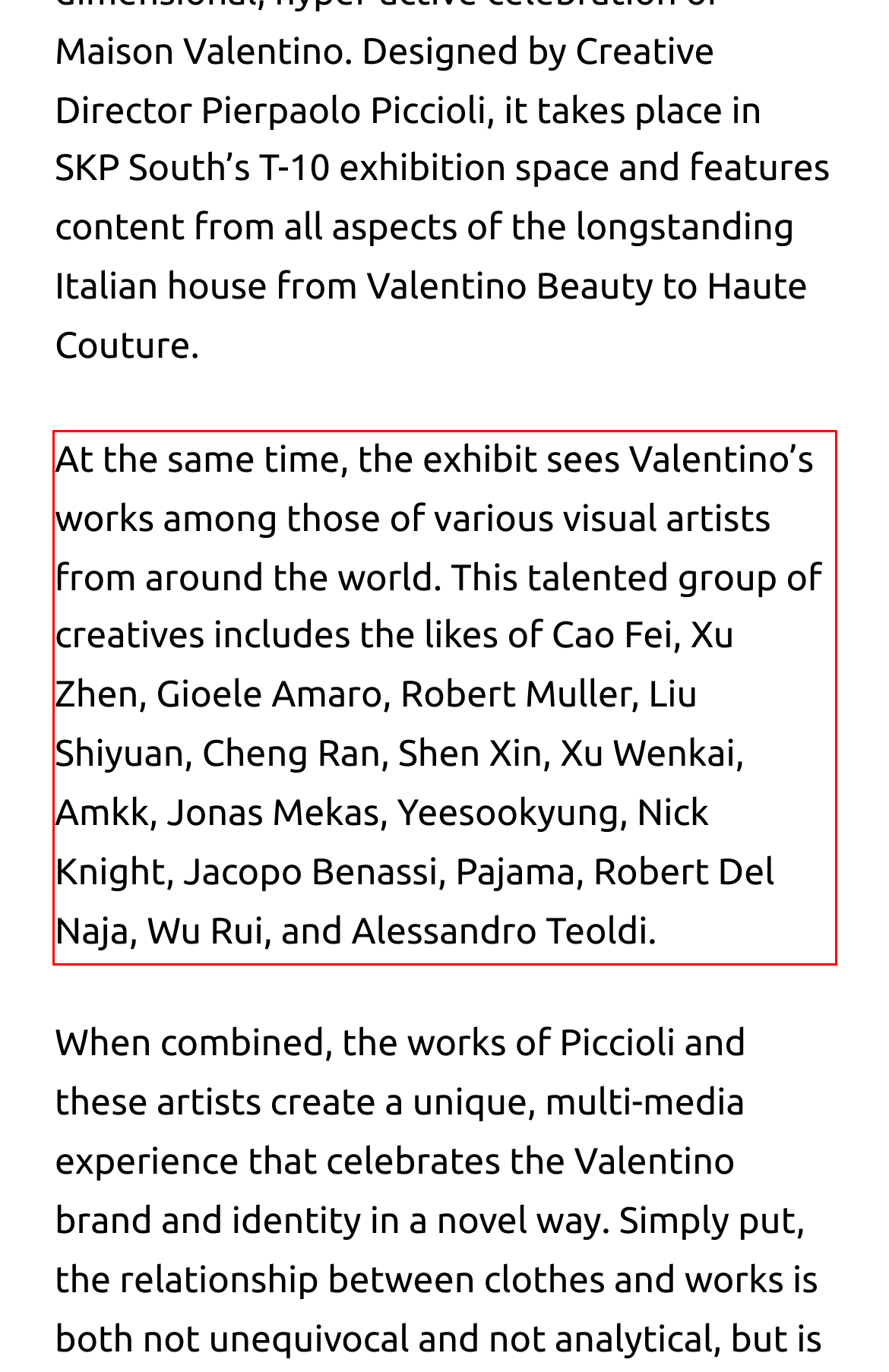Using the provided screenshot of a webpage, recognize and generate the text found within the red rectangle bounding box.

At the same time, the exhibit sees Valentino’s works among those of various visual artists from around the world. This talented group of creatives includes the likes of Cao Fei, Xu Zhen, Gioele Amaro, Robert Muller, Liu Shiyuan, Cheng Ran, Shen Xin, Xu Wenkai, Amkk, Jonas Mekas, Yeesookyung, Nick Knight, Jacopo Benassi, Pajama, Robert Del Naja, Wu Rui, and Alessandro Teoldi.